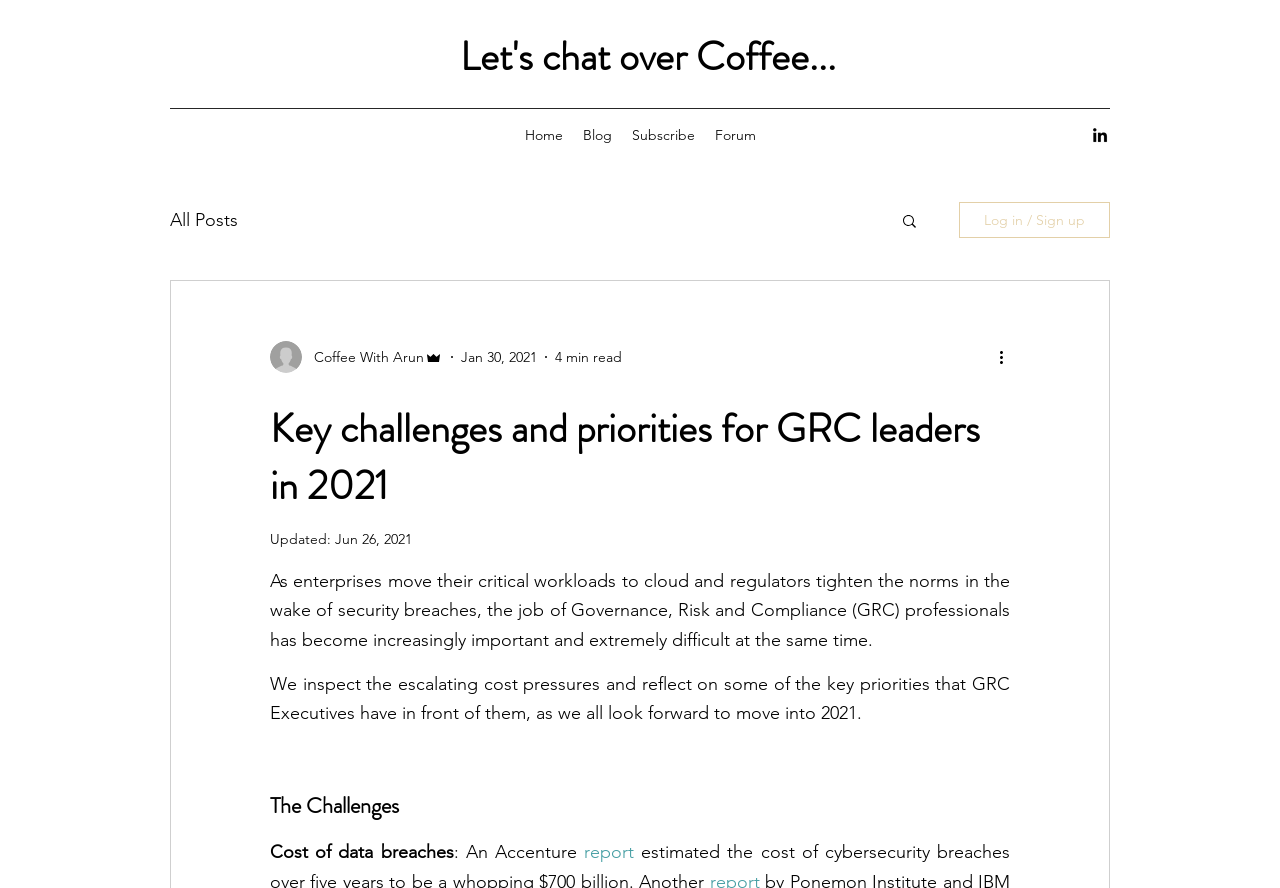Pinpoint the bounding box coordinates of the clickable area needed to execute the instruction: "Search for something". The coordinates should be specified as four float numbers between 0 and 1, i.e., [left, top, right, bottom].

[0.703, 0.239, 0.718, 0.262]